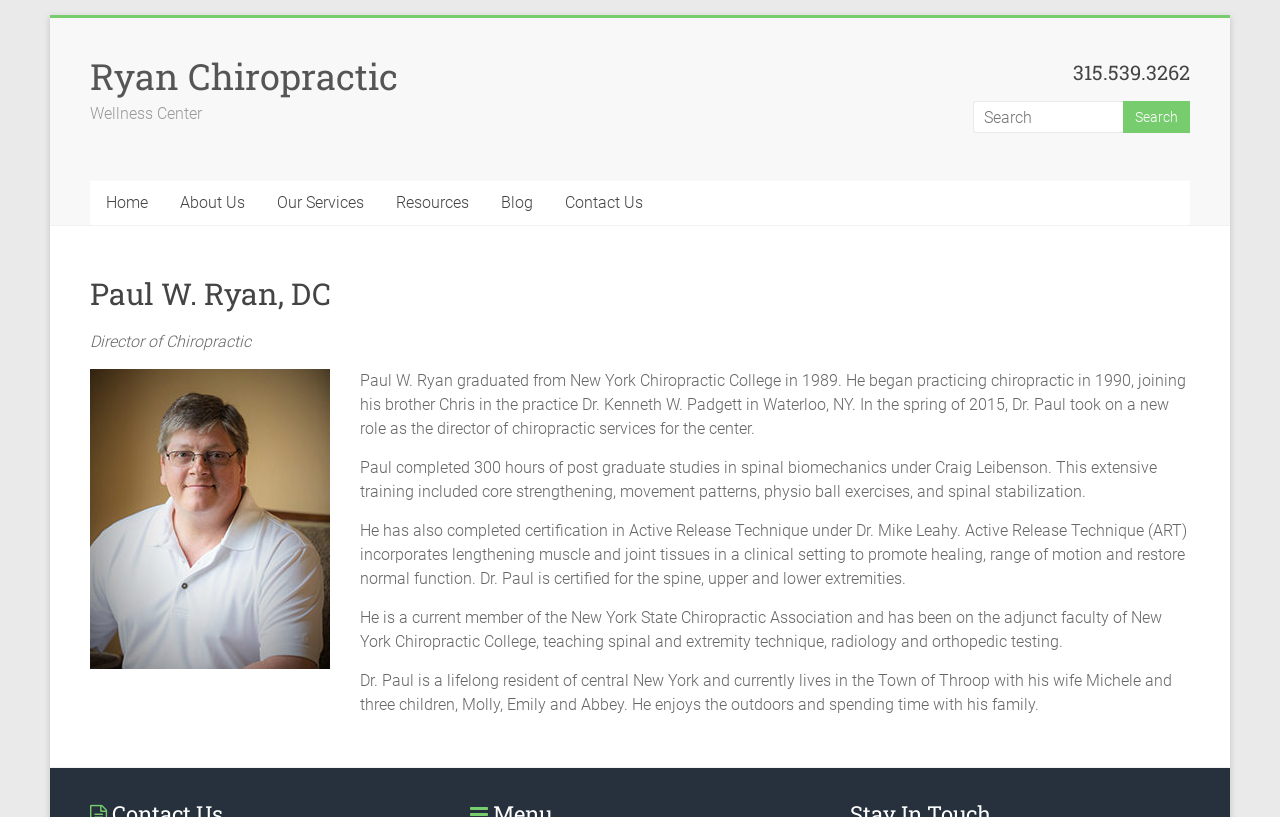Please reply with a single word or brief phrase to the question: 
What is the phone number of the chiropractic center?

315.539.3262